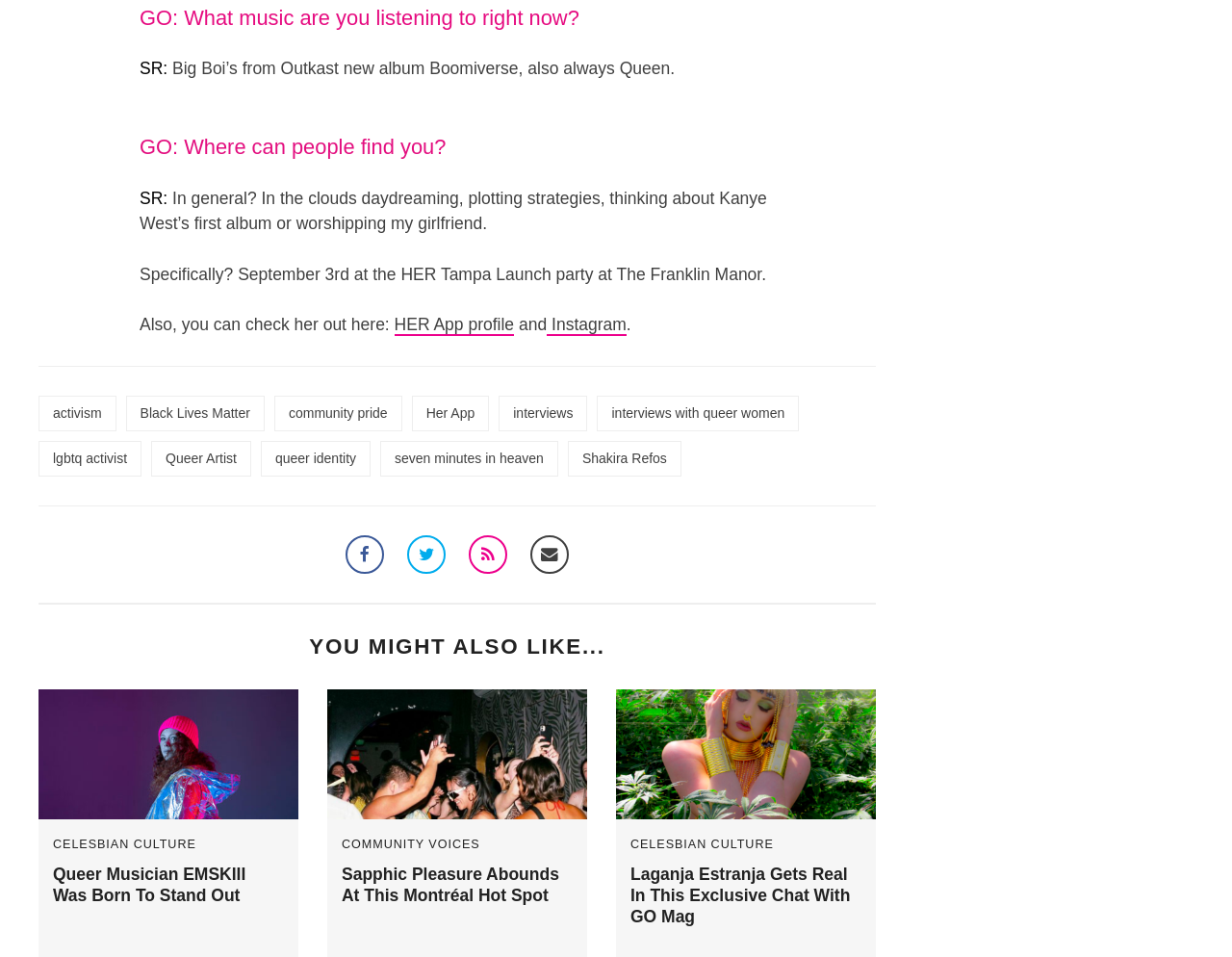What is the theme of the 'YOU MIGHT ALSO LIKE...' section?
Using the image, provide a detailed and thorough answer to the question.

The theme of the 'YOU MIGHT ALSO LIKE...' section is queer culture, as indicated by the headings and links in this section, such as 'Queer Musician EMSKIII Was Born To Stand Out' and 'CELESBIAN CULTURE'.